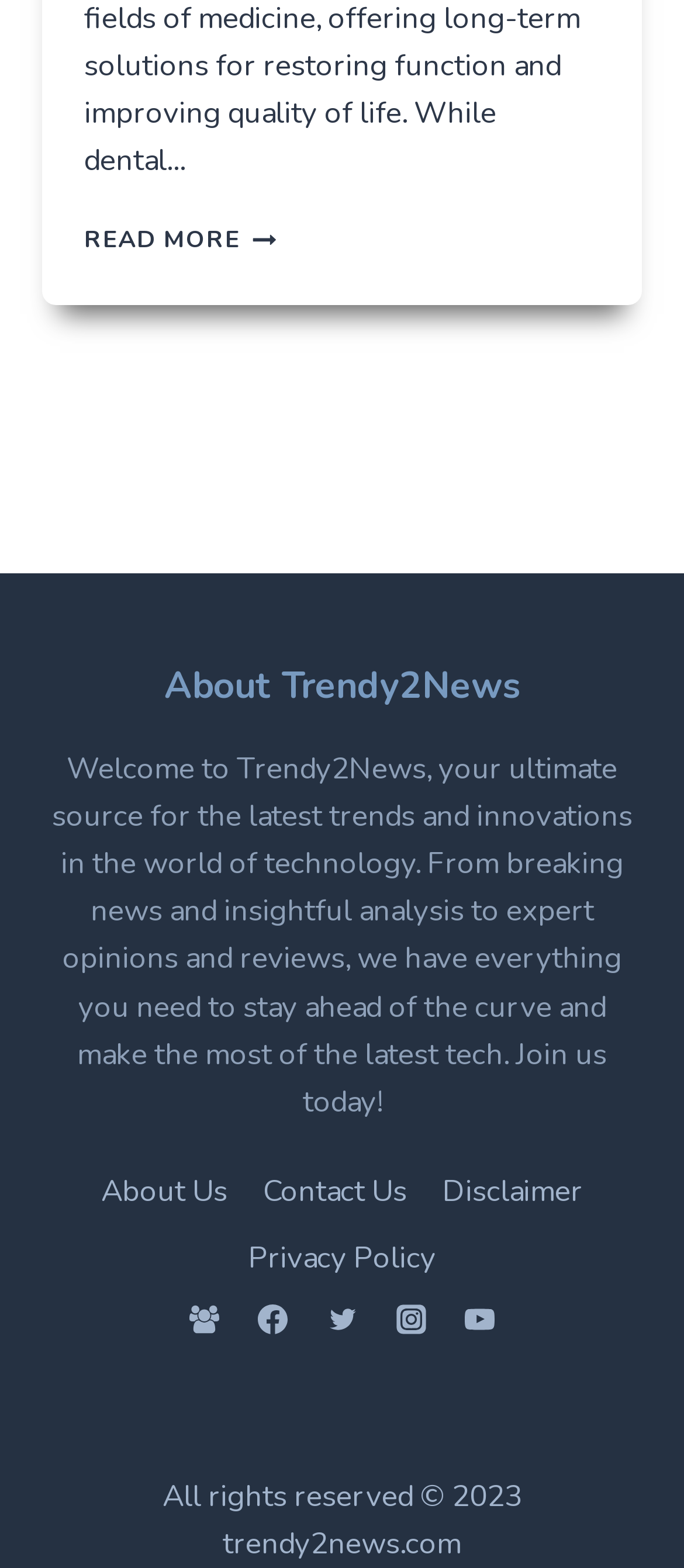What is the copyright year of the website?
Based on the image, please offer an in-depth response to the question.

The copyright year of the website can be determined by looking at the static text element at the bottom of the webpage, which says 'All rights reserved © 2023 trendy2news.com'.